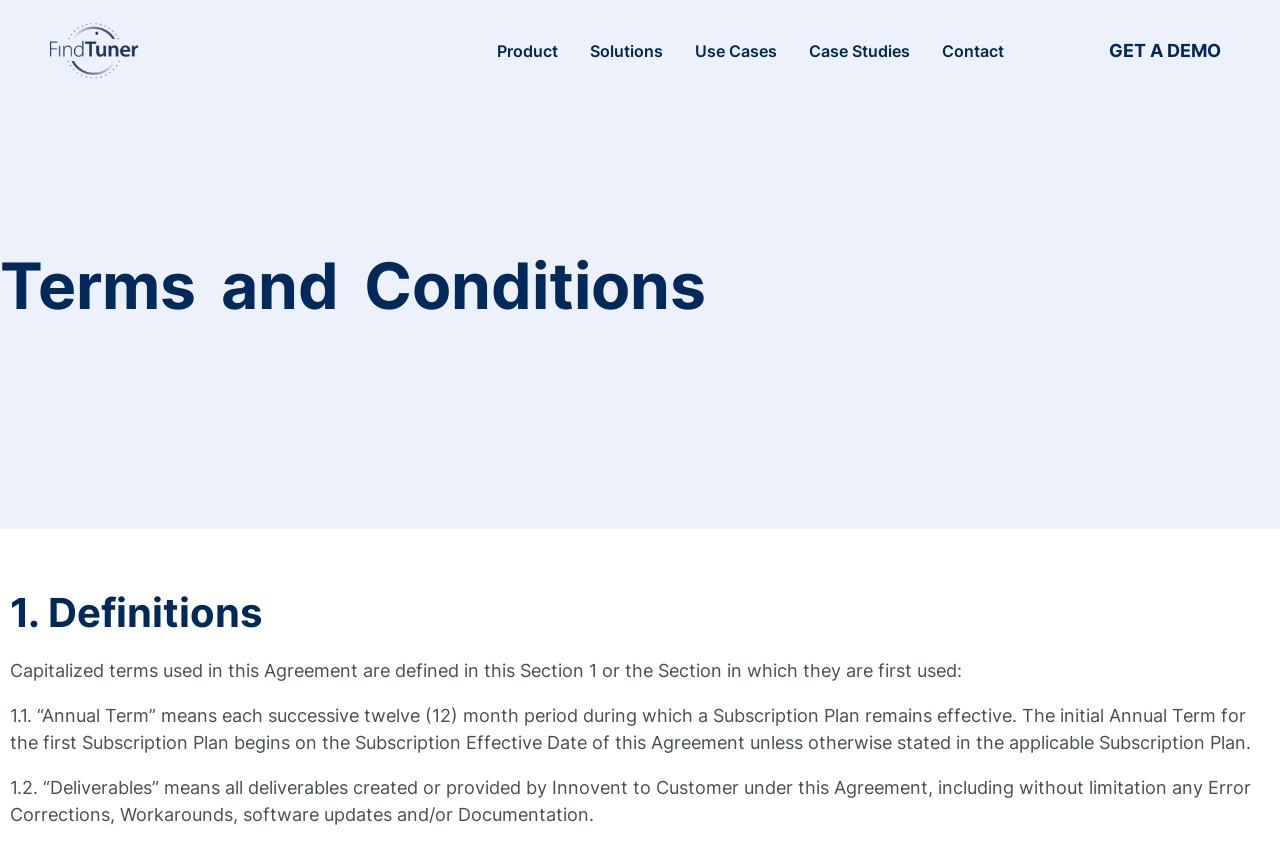Using the information in the image, give a comprehensive answer to the question: 
What is an 'Annual Term' according to the Terms and Conditions?

The definition of 'Annual Term' is provided in the webpage, stating that it means each successive twelve (12) month period during which a Subscription Plan remains effective.